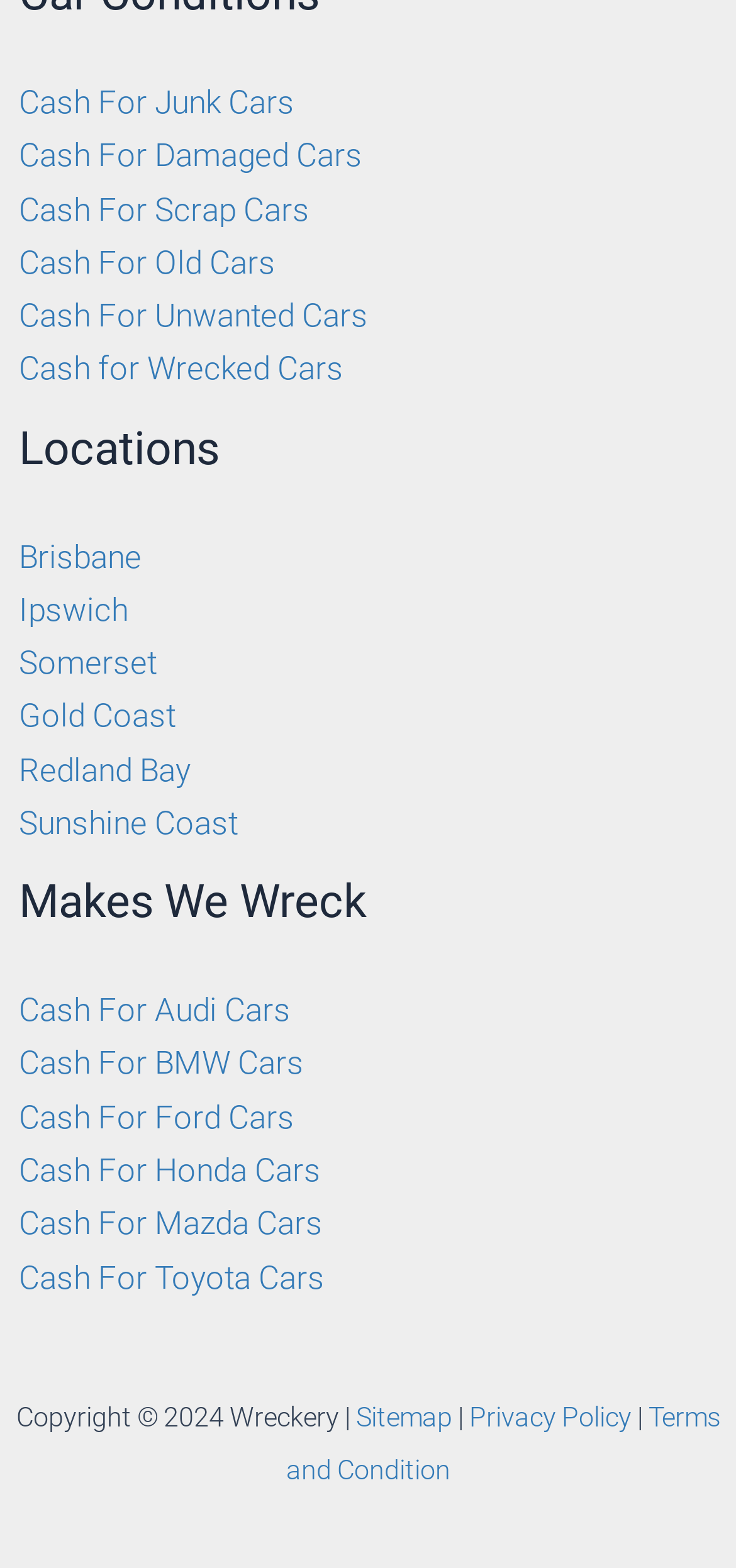Given the content of the image, can you provide a detailed answer to the question?
What is the copyright year mentioned at the bottom of the page?

At the bottom of the page, there is a StaticText element that reads 'Copyright © 2024 Wreckery |'. Therefore, the copyright year mentioned is 2024.